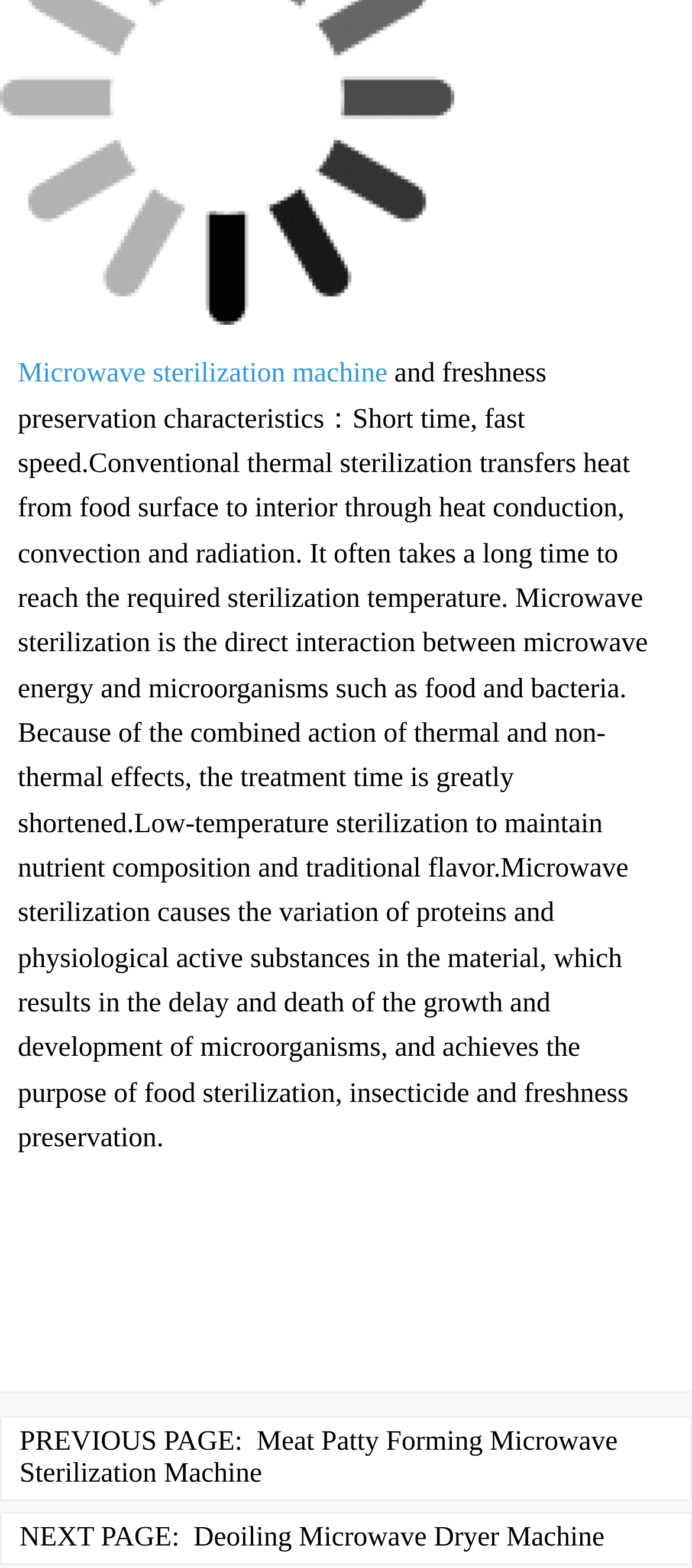Extract the bounding box coordinates of the UI element described by: "Microwave sterilization machine". The coordinates should include four float numbers ranging from 0 to 1, e.g., [left, top, right, bottom].

[0.026, 0.229, 0.56, 0.248]